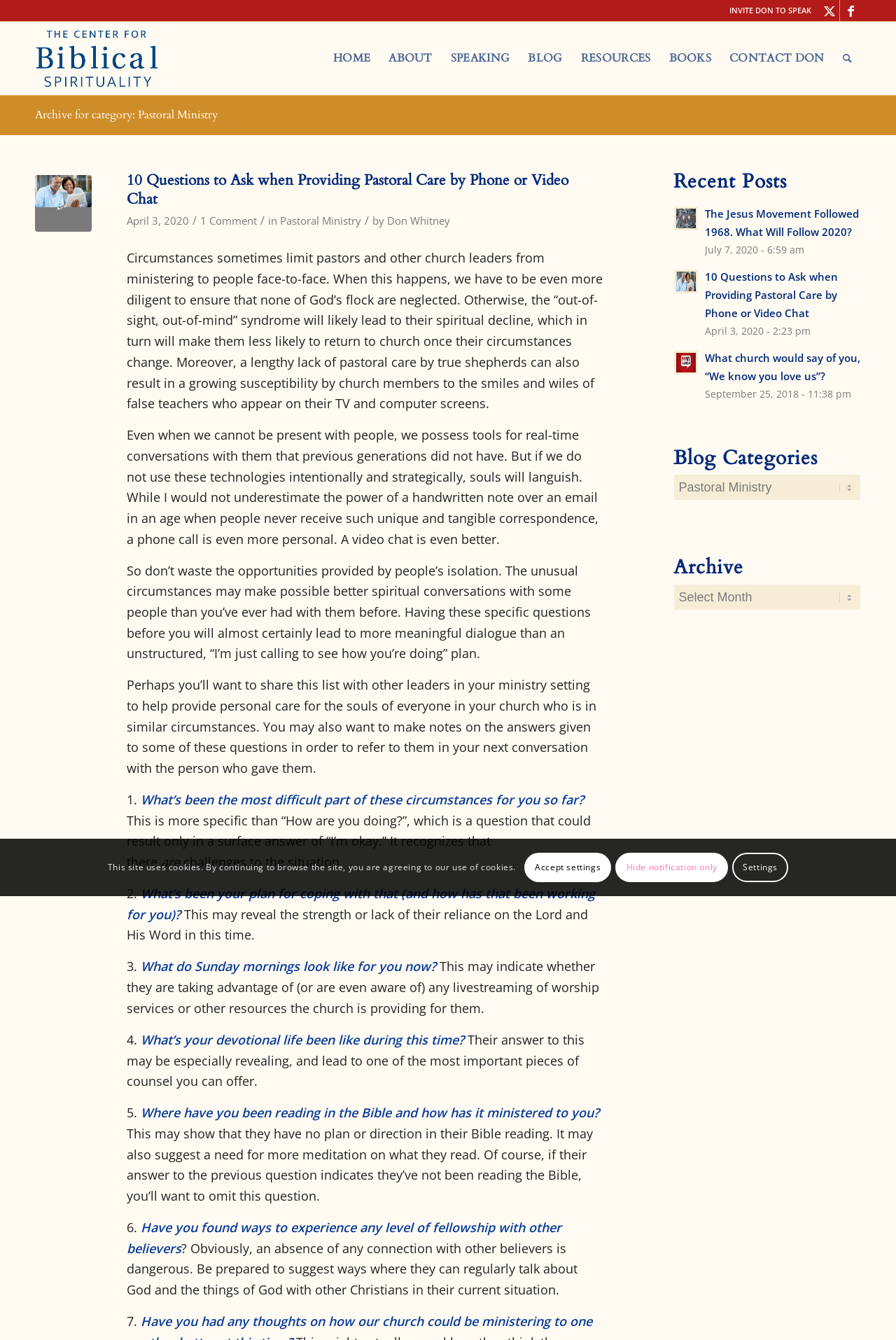Determine the webpage's heading and output its text content.

Archive for category: Pastoral Ministry